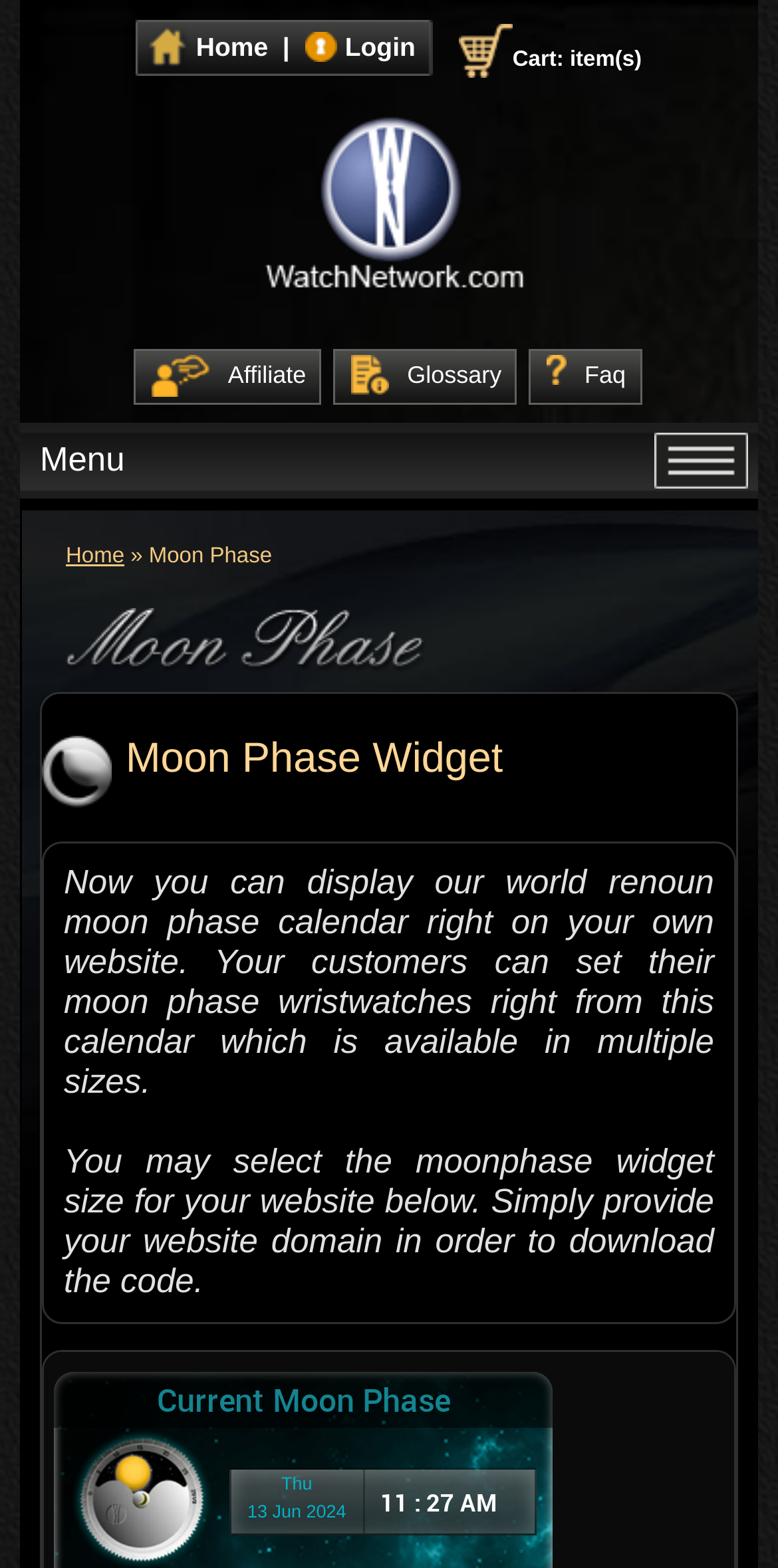Offer an in-depth caption of the entire webpage.

The webpage is about a moon phase calendar, specifically designed for setting moon phase watches. At the top, there is a navigation bar with links to "WatchNetwork.com", "Home", "Login", "shopping cart", "Affiliate", "Glossary", and "Faq". Each of these links has a corresponding image. Below the navigation bar, there is a large image of a moon phase.

The main content of the webpage is divided into two sections. The first section has a heading "Moon Phase Widget" and describes how users can display the moon phase calendar on their own website. It also explains that users can select the widget size and download the code after providing their website domain.

The second section is dedicated to the current moon phase. It has a heading "Current Moon Phase" and displays the current date and time, which is Thursday, 13 June 2024, 11:27 AM.